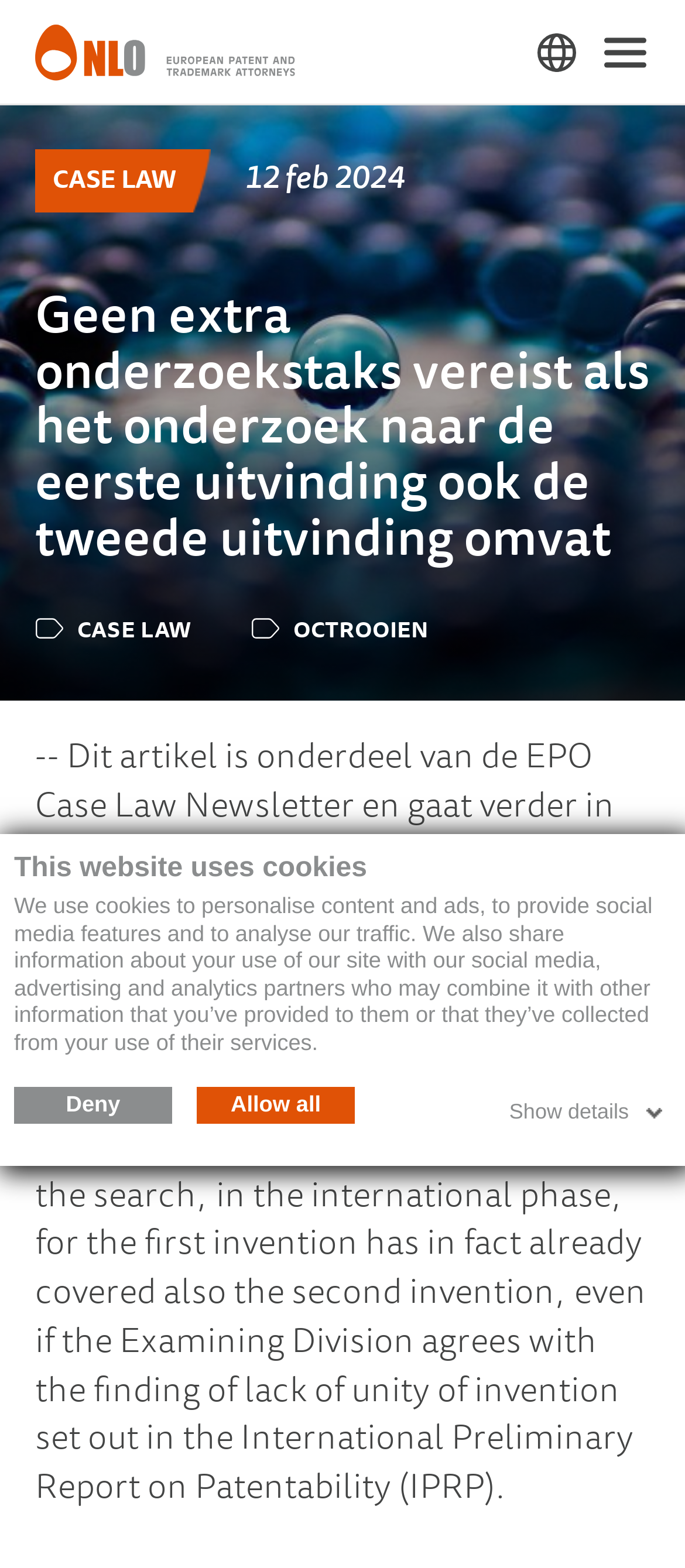What is the topic of the main content?
Based on the image, answer the question with as much detail as possible.

The main content of the webpage appears to be discussing a patent law case, specifically the Board's decision on whether an additional search fee is justified in a particular scenario.